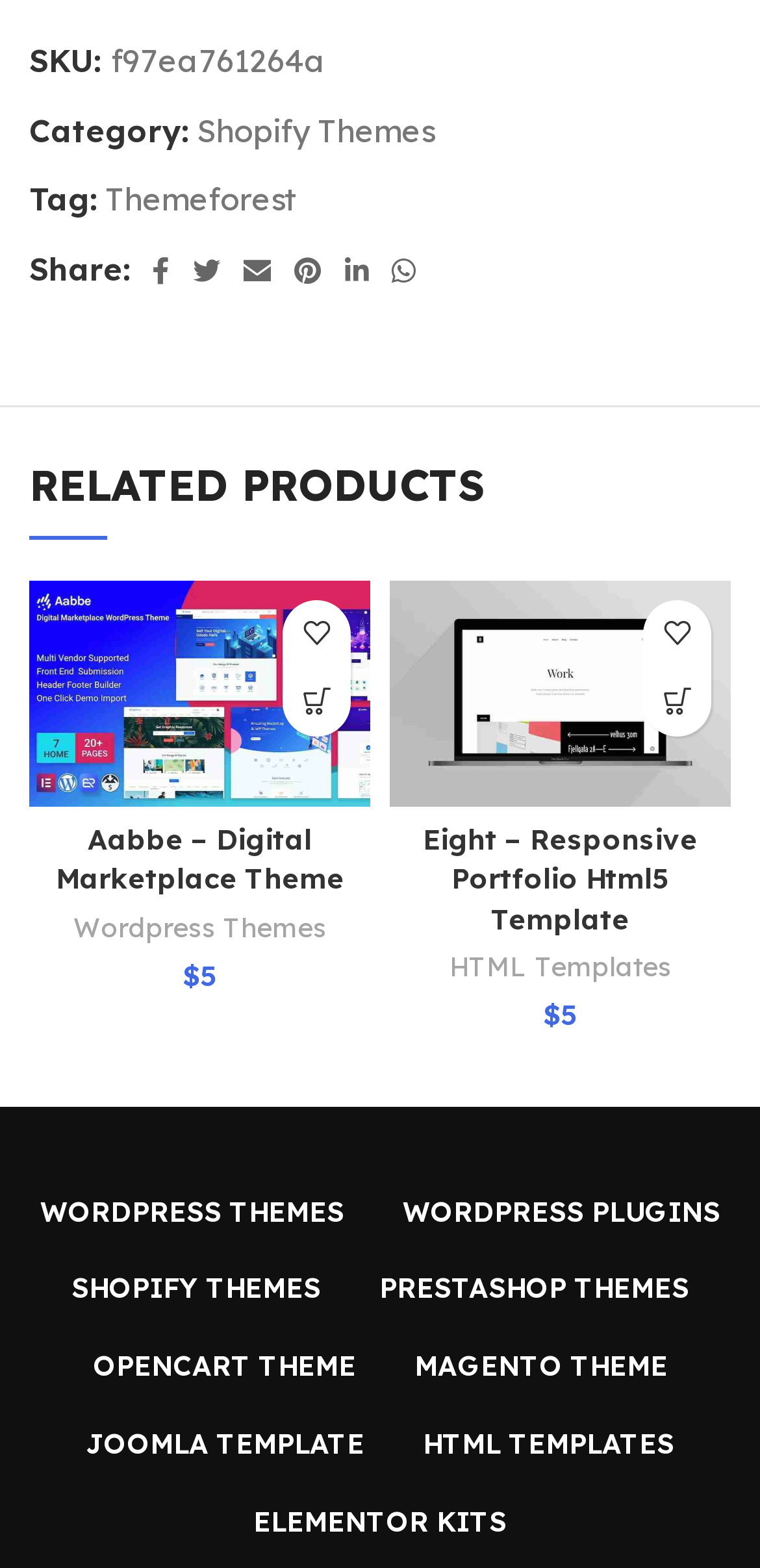Find and indicate the bounding box coordinates of the region you should select to follow the given instruction: "View 'Eight – Responsive Portfolio Html5 Template'".

[0.513, 0.37, 0.962, 0.515]